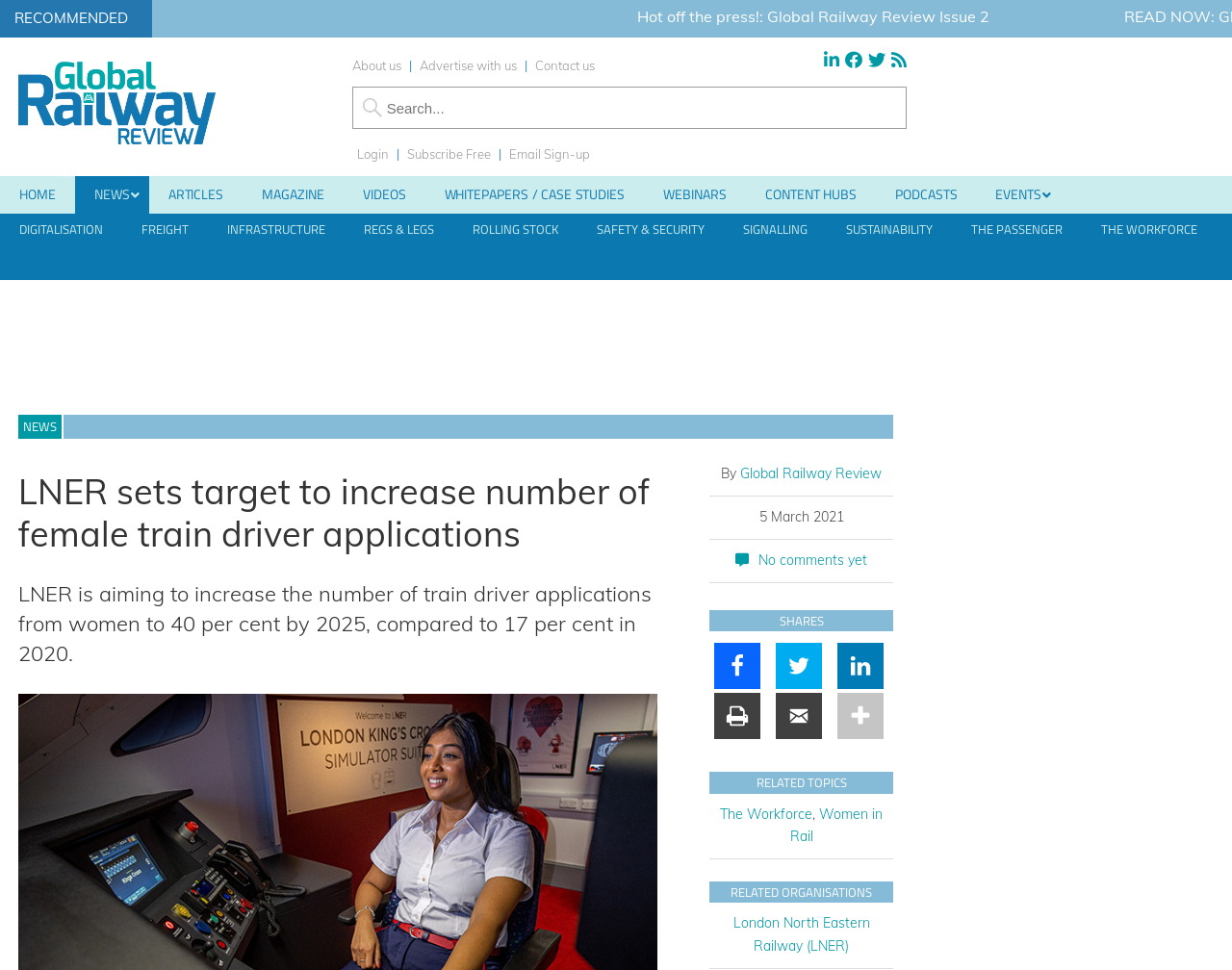Based on what you see in the screenshot, provide a thorough answer to this question: What is the target year for increasing female train driver applications?

The webpage mentions that LNER is aiming to increase the number of train driver applications from women to 40 per cent by 2025, which implies that the target year is 2025.